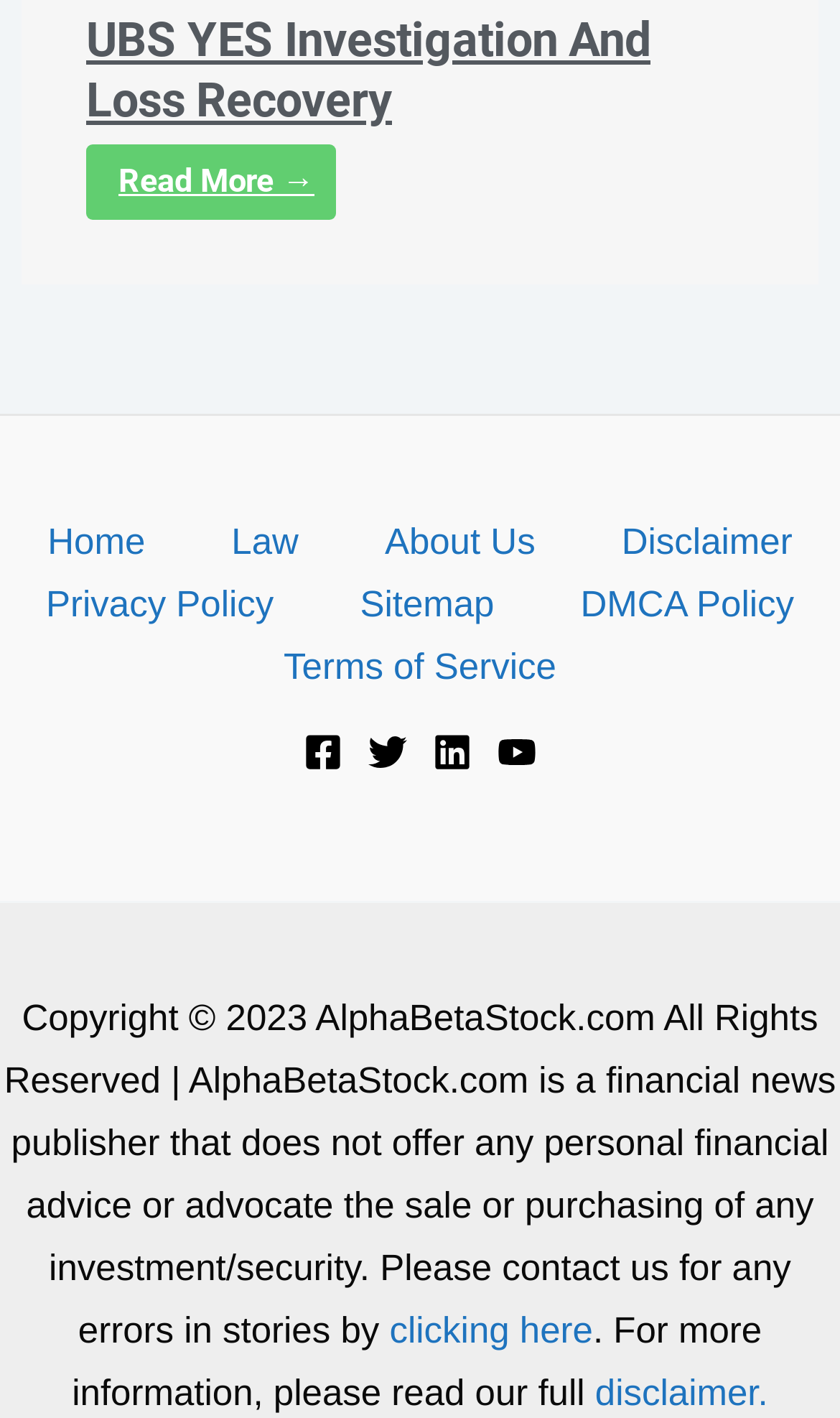Please locate the bounding box coordinates of the element's region that needs to be clicked to follow the instruction: "Check the disclaimer". The bounding box coordinates should be provided as four float numbers between 0 and 1, i.e., [left, top, right, bottom].

[0.708, 0.968, 0.914, 0.996]